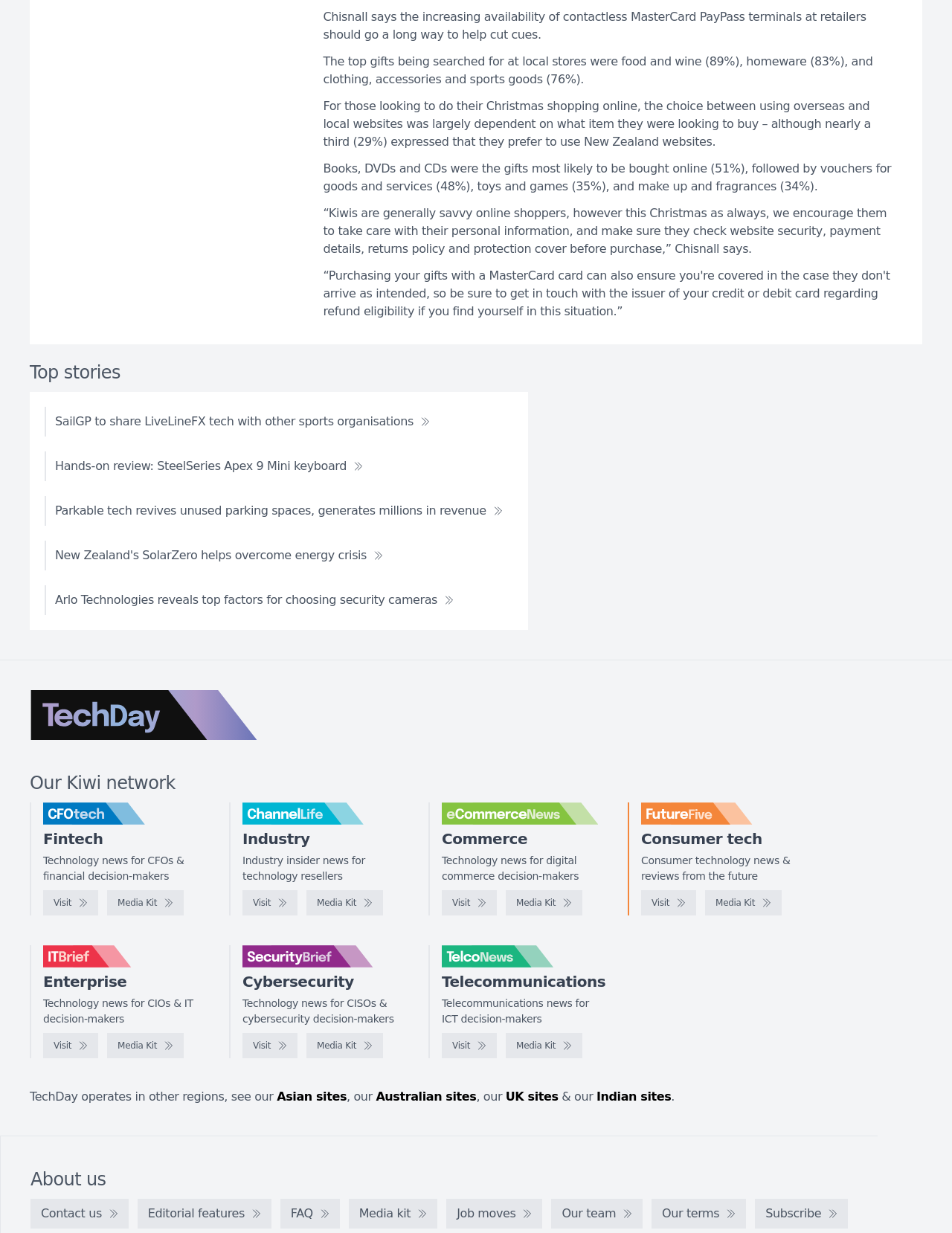Determine the bounding box coordinates of the clickable element necessary to fulfill the instruction: "Check out the 'FutureFive' logo". Provide the coordinates as four float numbers within the 0 to 1 range, i.e., [left, top, right, bottom].

[0.673, 0.651, 0.838, 0.669]